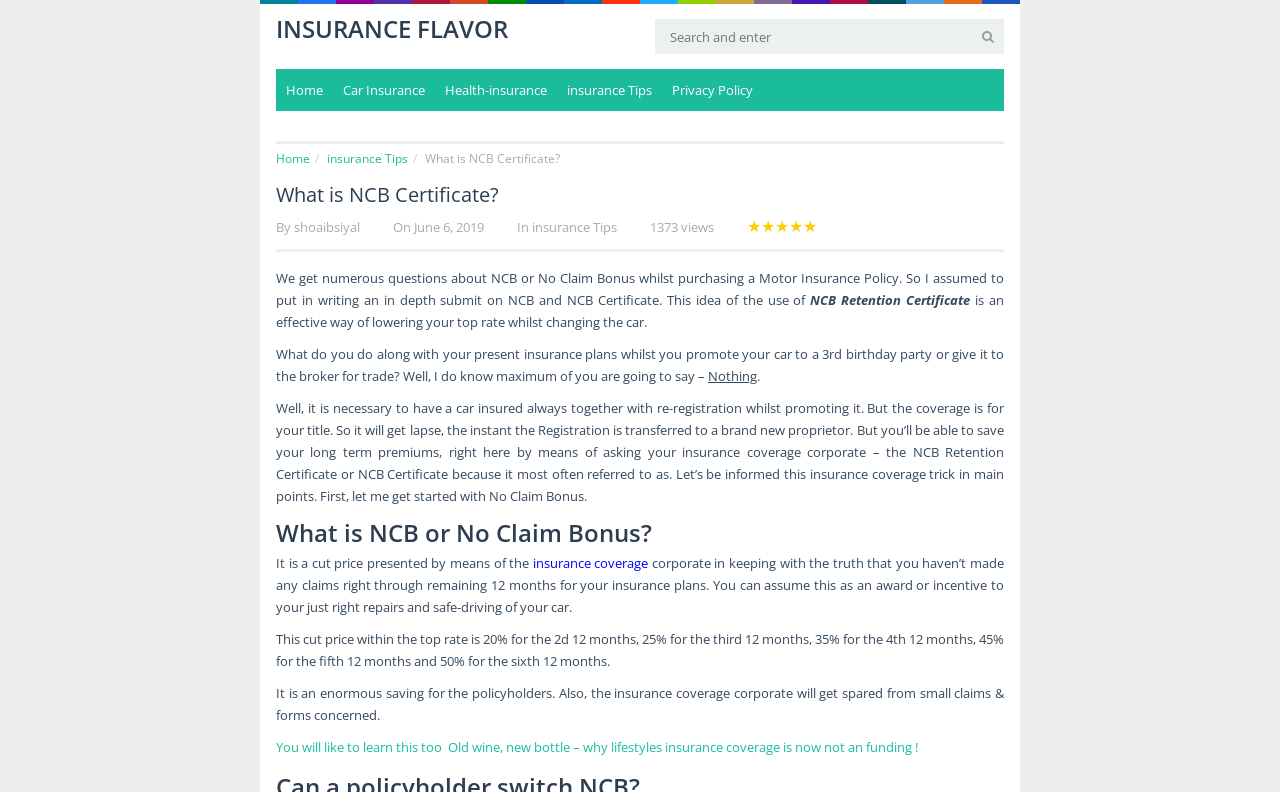Analyze and describe the webpage in a detailed narrative.

The webpage is about insurance, specifically discussing No Claim Bonus (NCB) and NCB Certificate in the context of motor insurance policy. At the top, there is a navigation bar with links to "Home", "Car Insurance", "Health Insurance", "Insurance Tips", and "Privacy Policy". Below the navigation bar, there is a search box with a textbox.

The main content of the webpage is divided into sections. The first section has a heading "What is NCB Certificate?" followed by the author's name and date of publication. Below this, there is a brief introduction to the topic, explaining that the article will discuss NCB and NCB Certificate in detail.

The next section discusses the importance of having a car insured always, even when selling or trading it. It explains that the insurance policy lapses when the registration is transferred to a new owner, but the owner can save on long-term premiums by asking the insurance company for an NCB Retention Certificate.

The following sections delve deeper into the topic of NCB, explaining that it is a discount offered by insurance companies to policyholders who haven't made any claims in the previous year. The discount percentage increases with each year, up to 50% for the sixth year. The article concludes by highlighting the benefits of NCB for both policyholders and insurance companies.

Throughout the article, there are links to related topics, such as "Insurance Tips" and another article about life insurance. There are also rating icons, represented by five stars, at the bottom of the article.